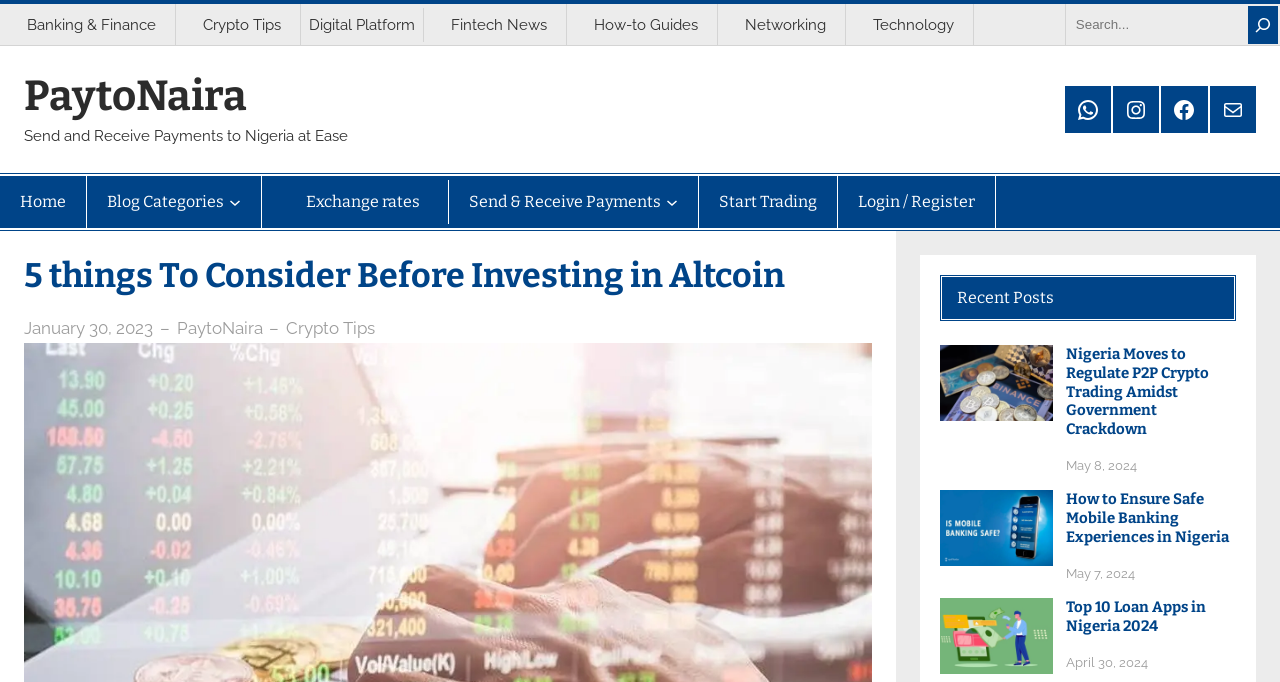Determine the bounding box coordinates of the clickable region to follow the instruction: "Search for something".

[0.832, 0.006, 1.0, 0.066]